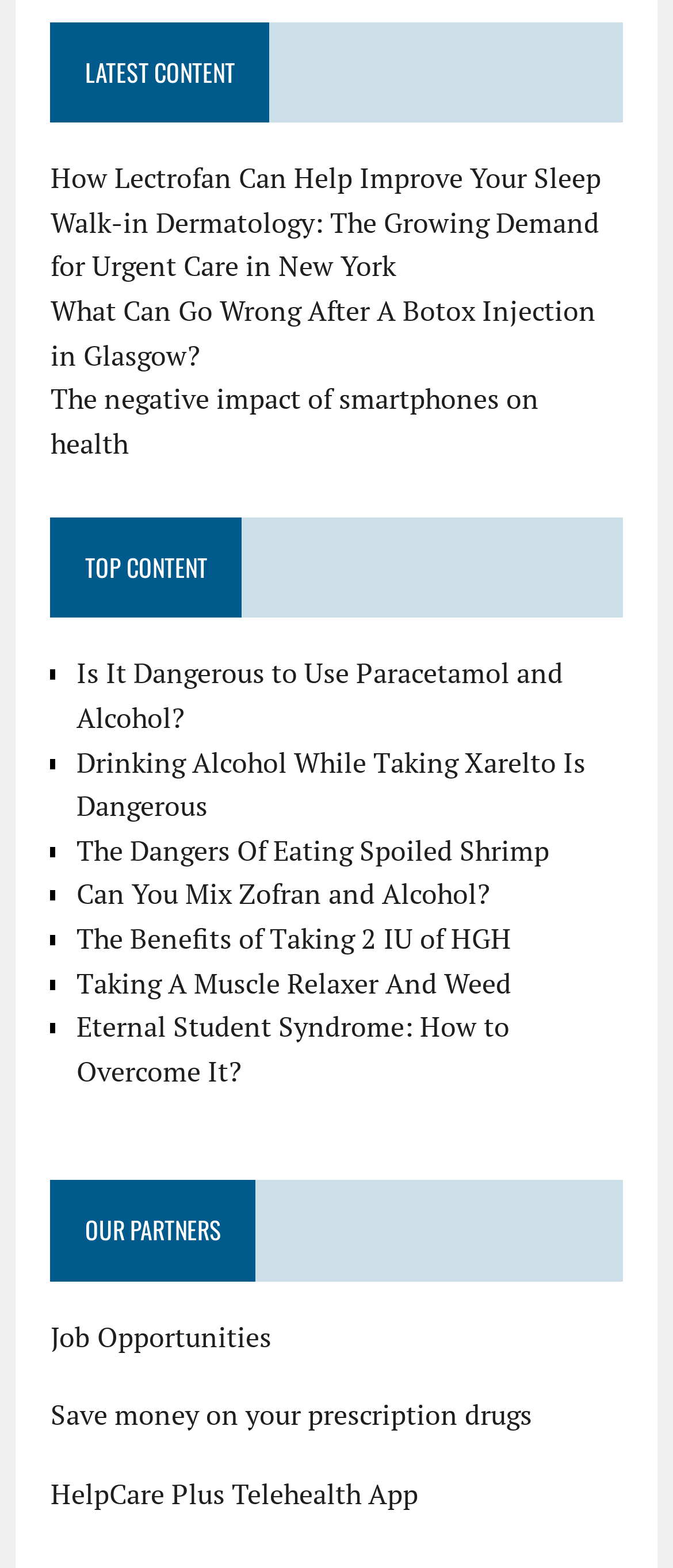Identify the bounding box for the UI element that is described as follows: "HelpCare Plus Telehealth App".

[0.075, 0.94, 0.621, 0.965]